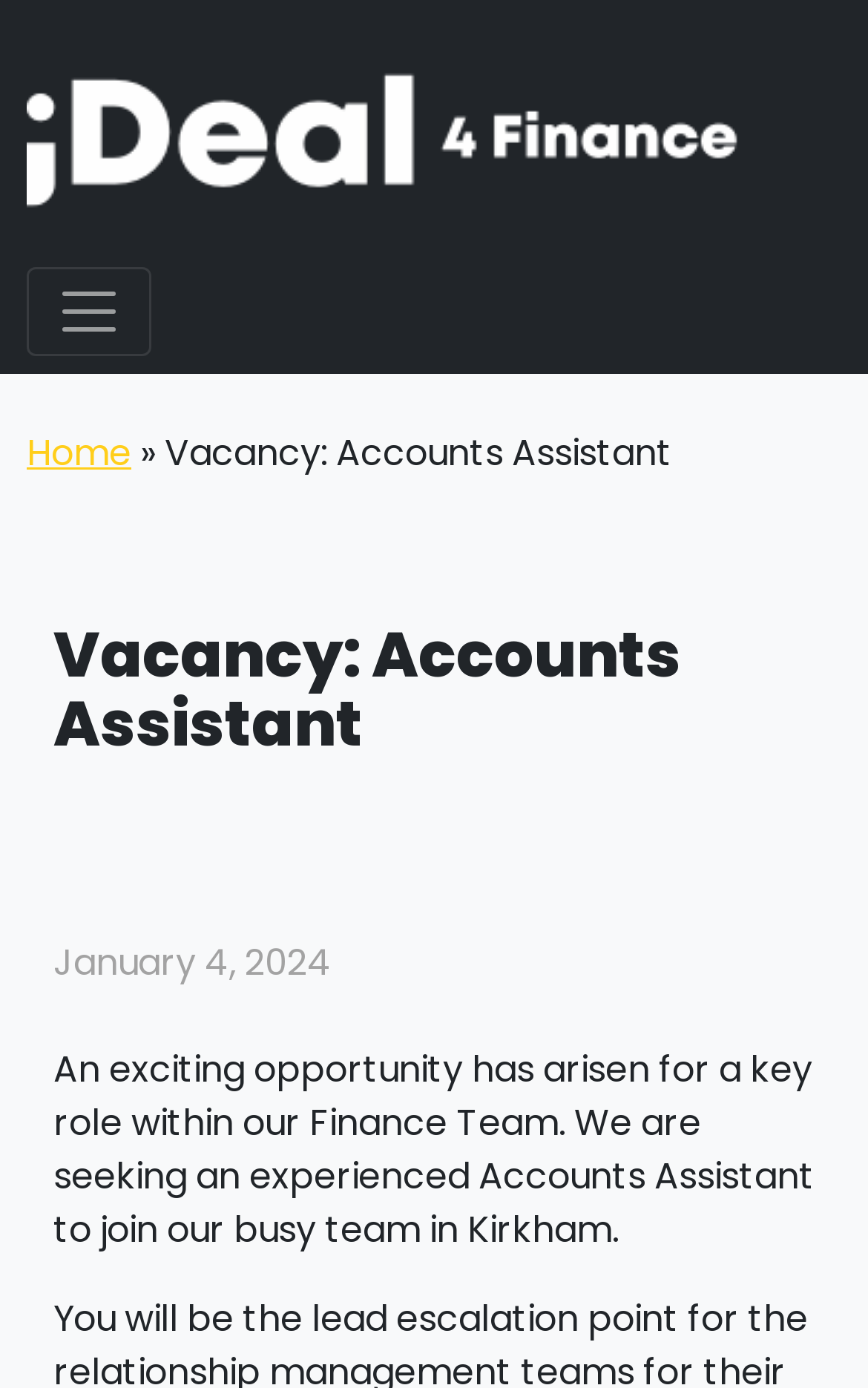Given the description January 4, 2024, predict the bounding box coordinates of the UI element. Ensure the coordinates are in the format (top-left x, top-left y, bottom-right x, bottom-right y) and all values are between 0 and 1.

[0.062, 0.675, 0.382, 0.712]